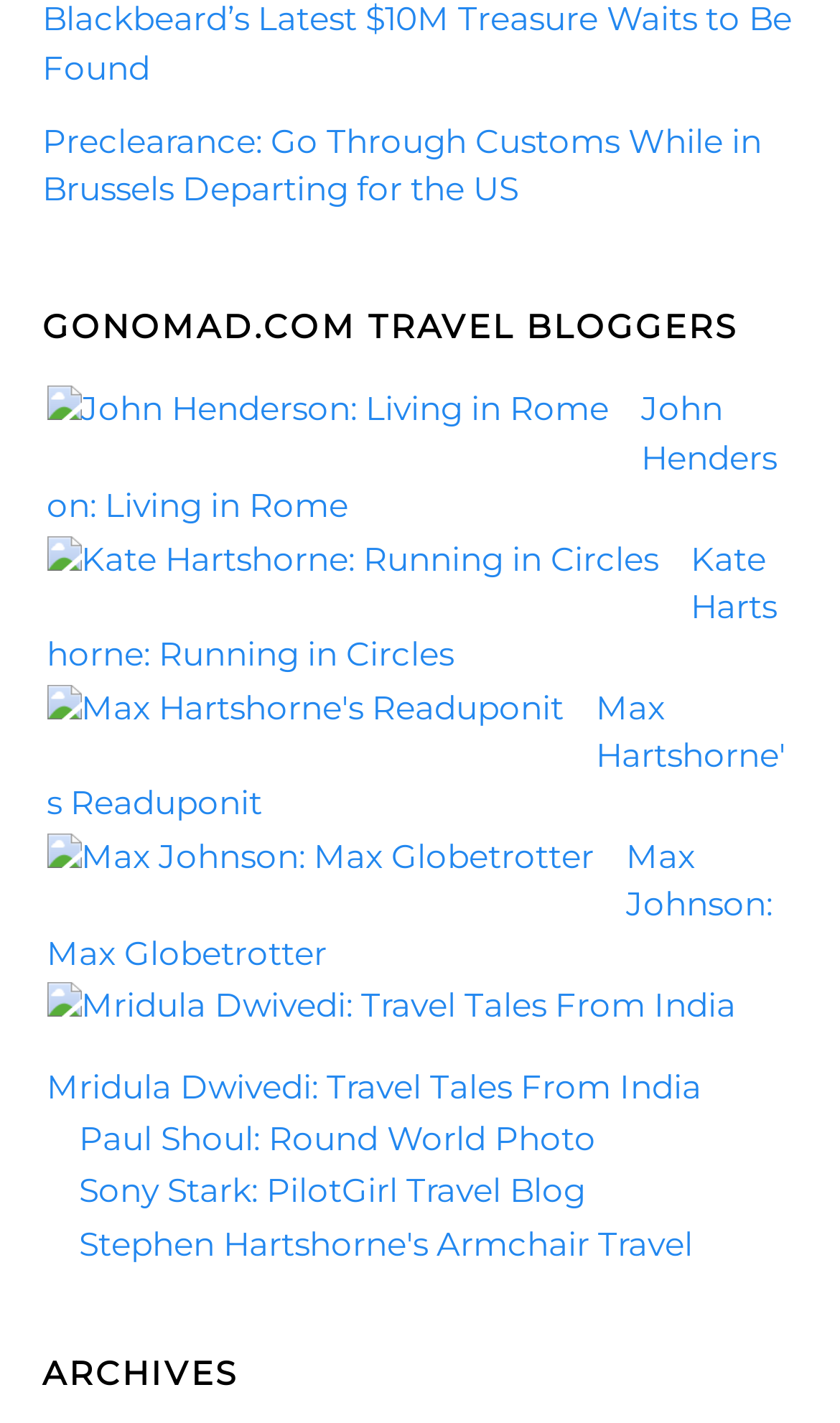How many travel bloggers are listed on this webpage?
Please ensure your answer to the question is detailed and covers all necessary aspects.

By counting the number of LayoutTableRow elements, each containing a travel blogger's information, I can determine that there are 9 travel bloggers listed on this webpage.